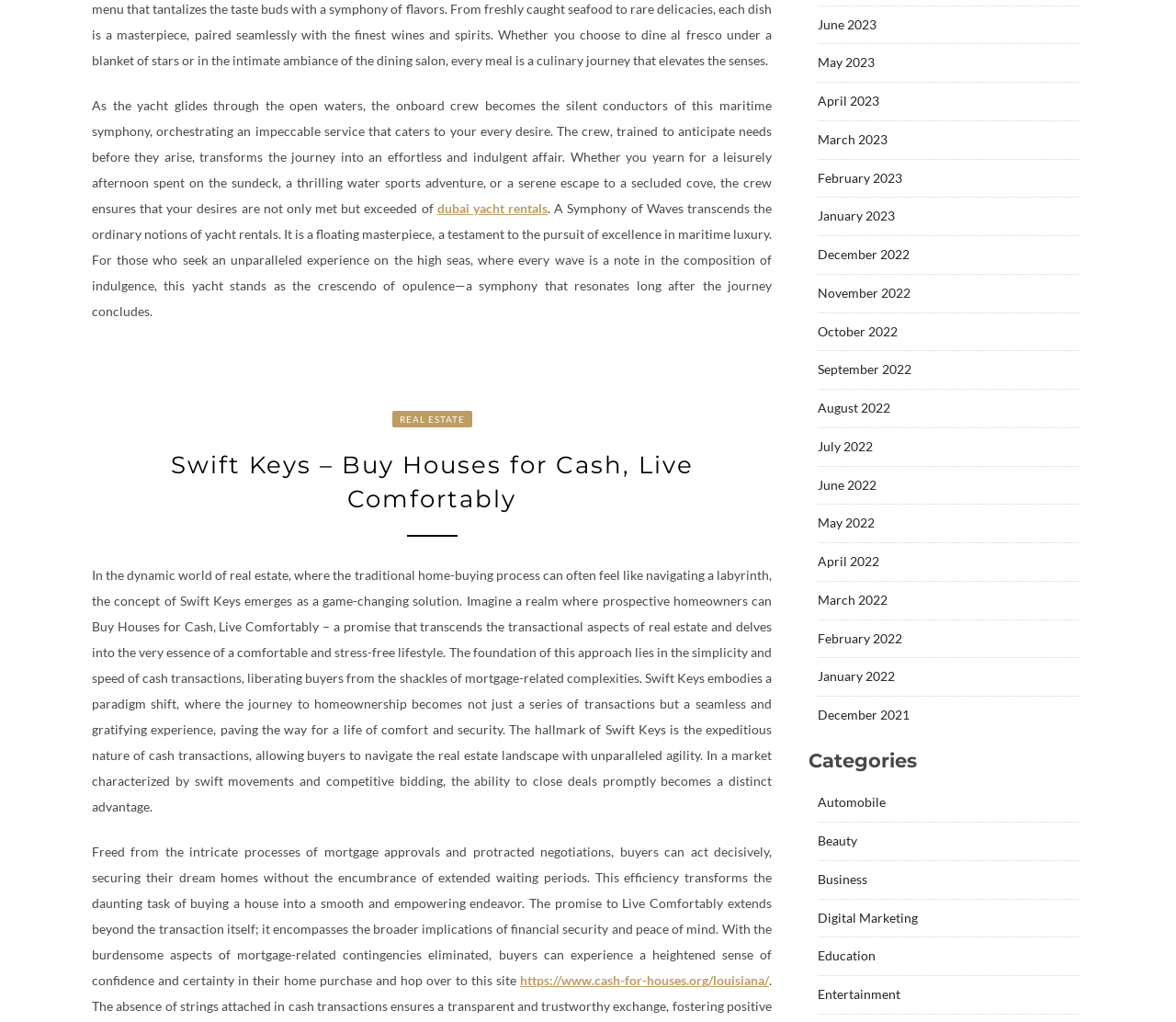Identify the bounding box coordinates of the clickable region required to complete the instruction: "Click on 'dubai yacht rentals'". The coordinates should be given as four float numbers within the range of 0 and 1, i.e., [left, top, right, bottom].

[0.372, 0.196, 0.466, 0.211]